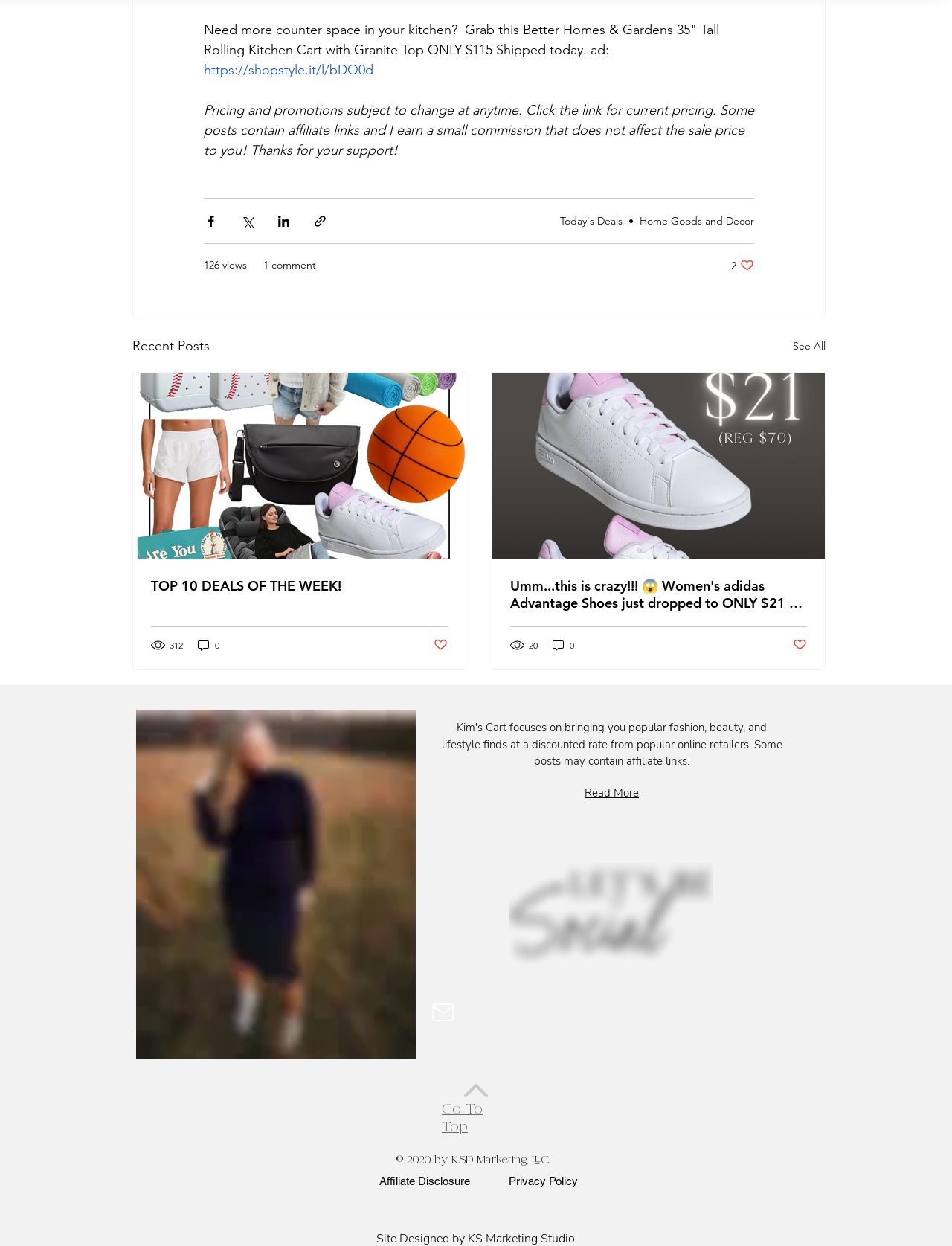Determine the coordinates of the bounding box for the clickable area needed to execute this instruction: "Check today's deals".

[0.588, 0.172, 0.654, 0.182]